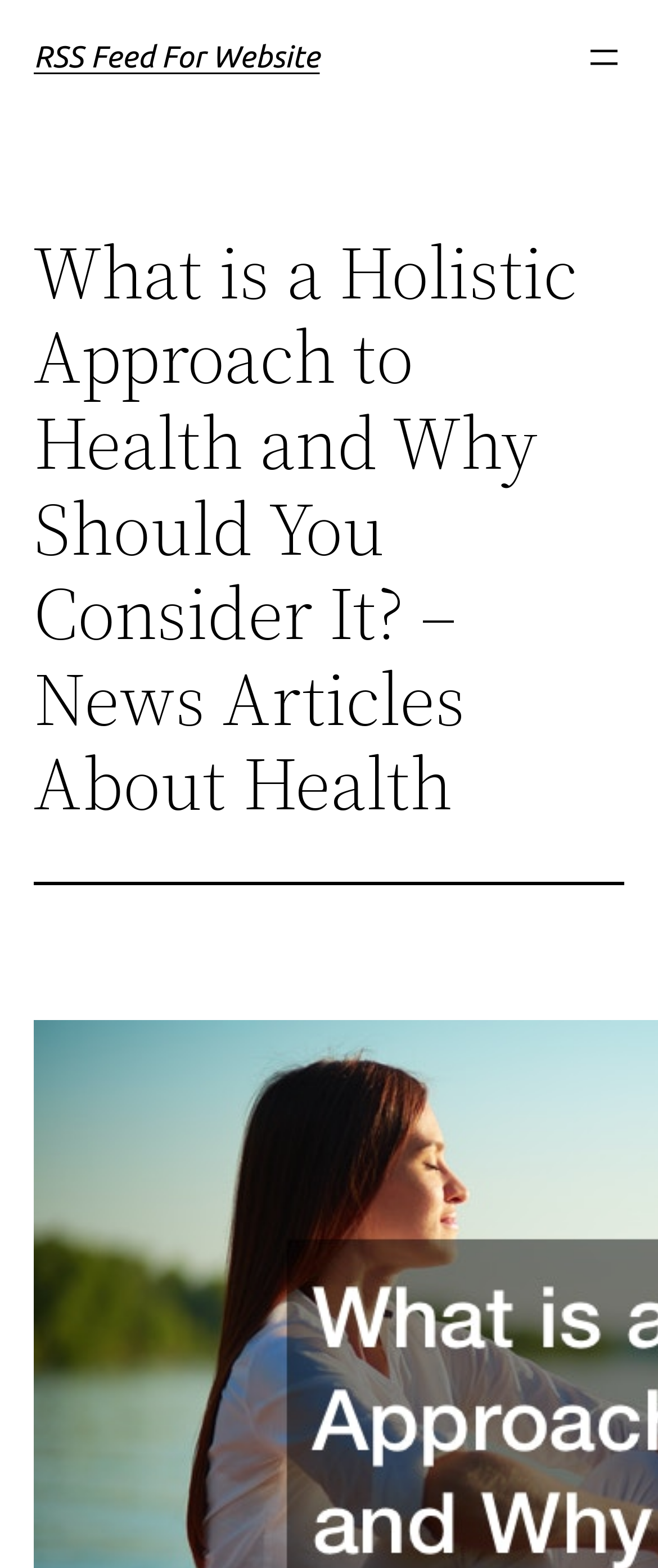Find the bounding box coordinates for the HTML element specified by: "aria-label="Open menu"".

[0.887, 0.024, 0.949, 0.05]